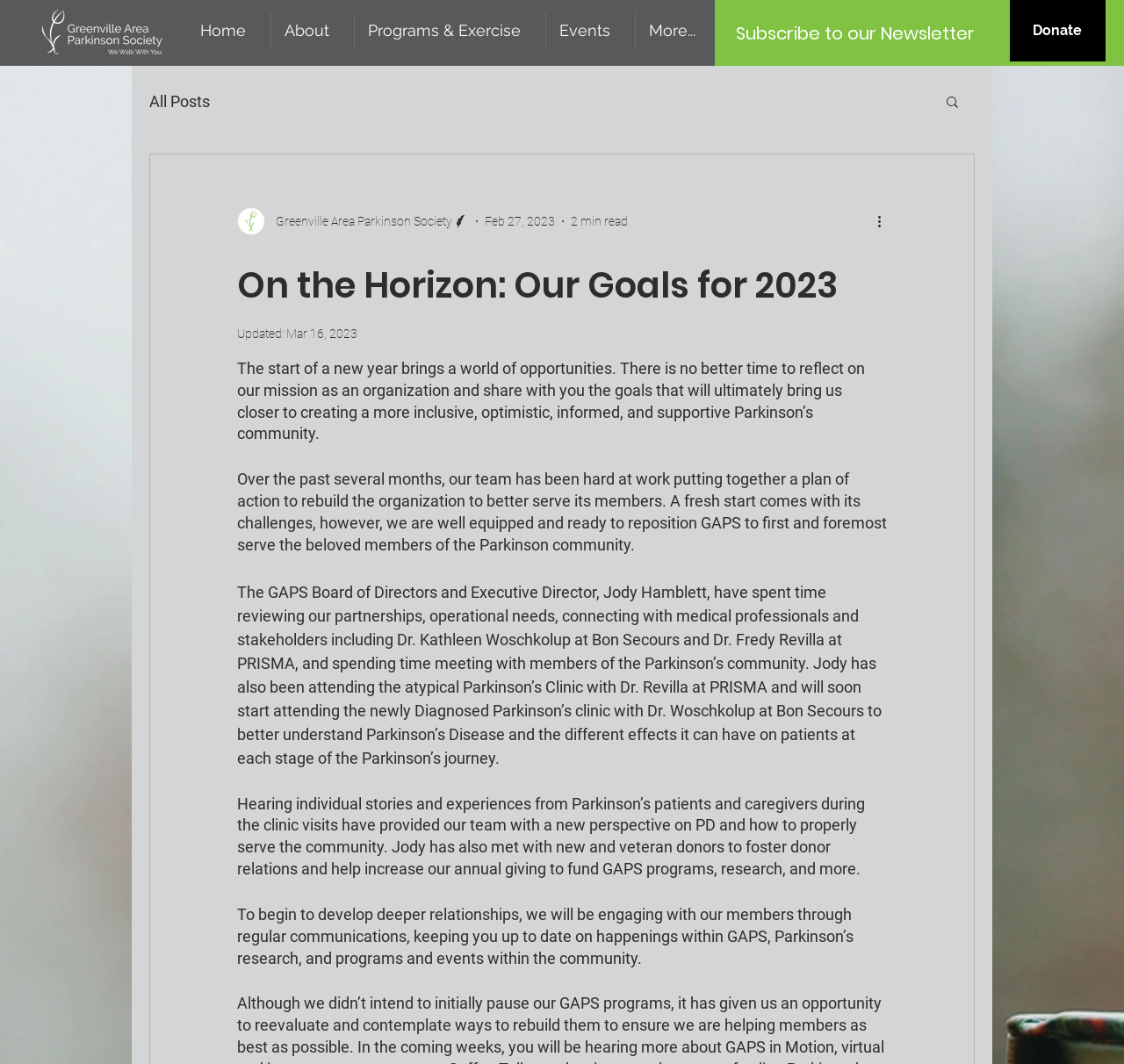Can you find the bounding box coordinates of the area I should click to execute the following instruction: "Read more about the writer"?

[0.211, 0.195, 0.417, 0.221]